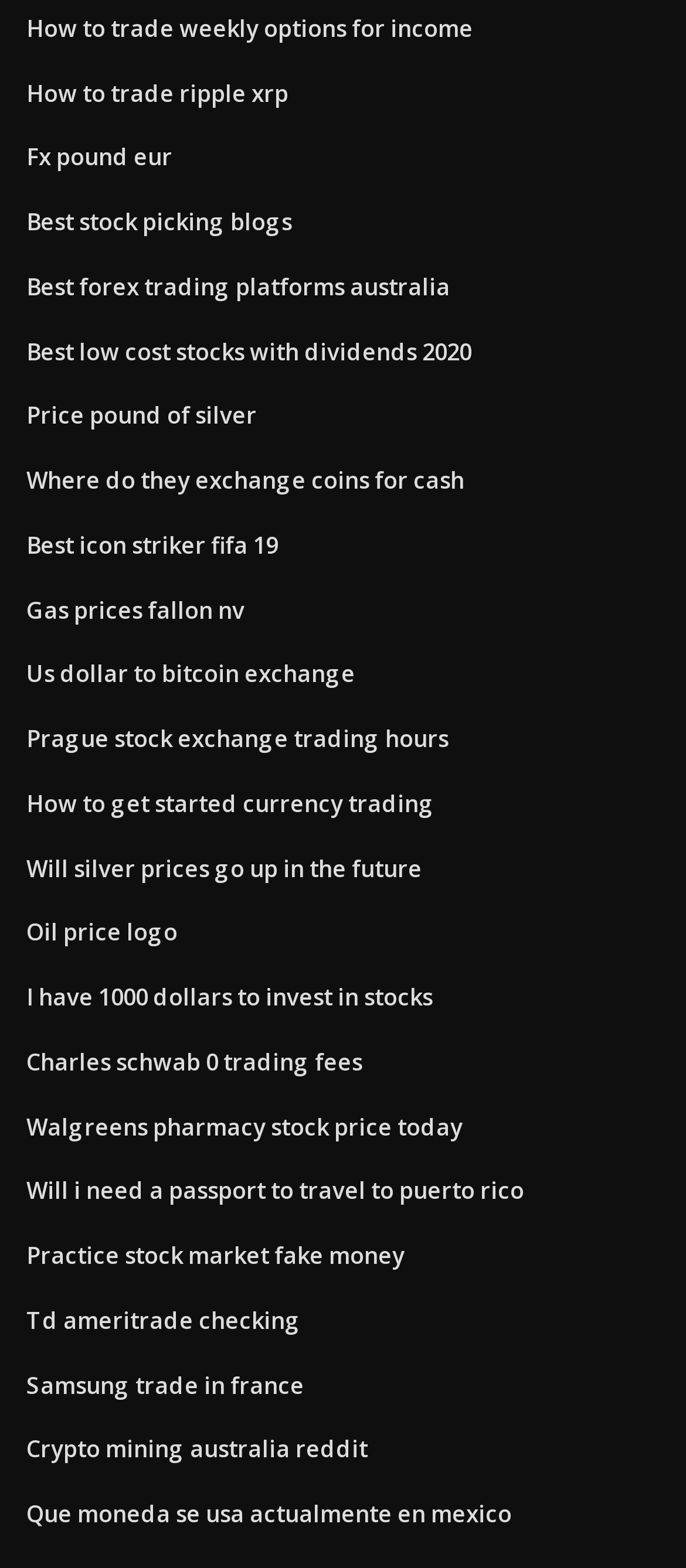Please predict the bounding box coordinates (top-left x, top-left y, bottom-right x, bottom-right y) for the UI element in the screenshot that fits the description: Samsung trade in france

[0.038, 0.873, 0.444, 0.893]